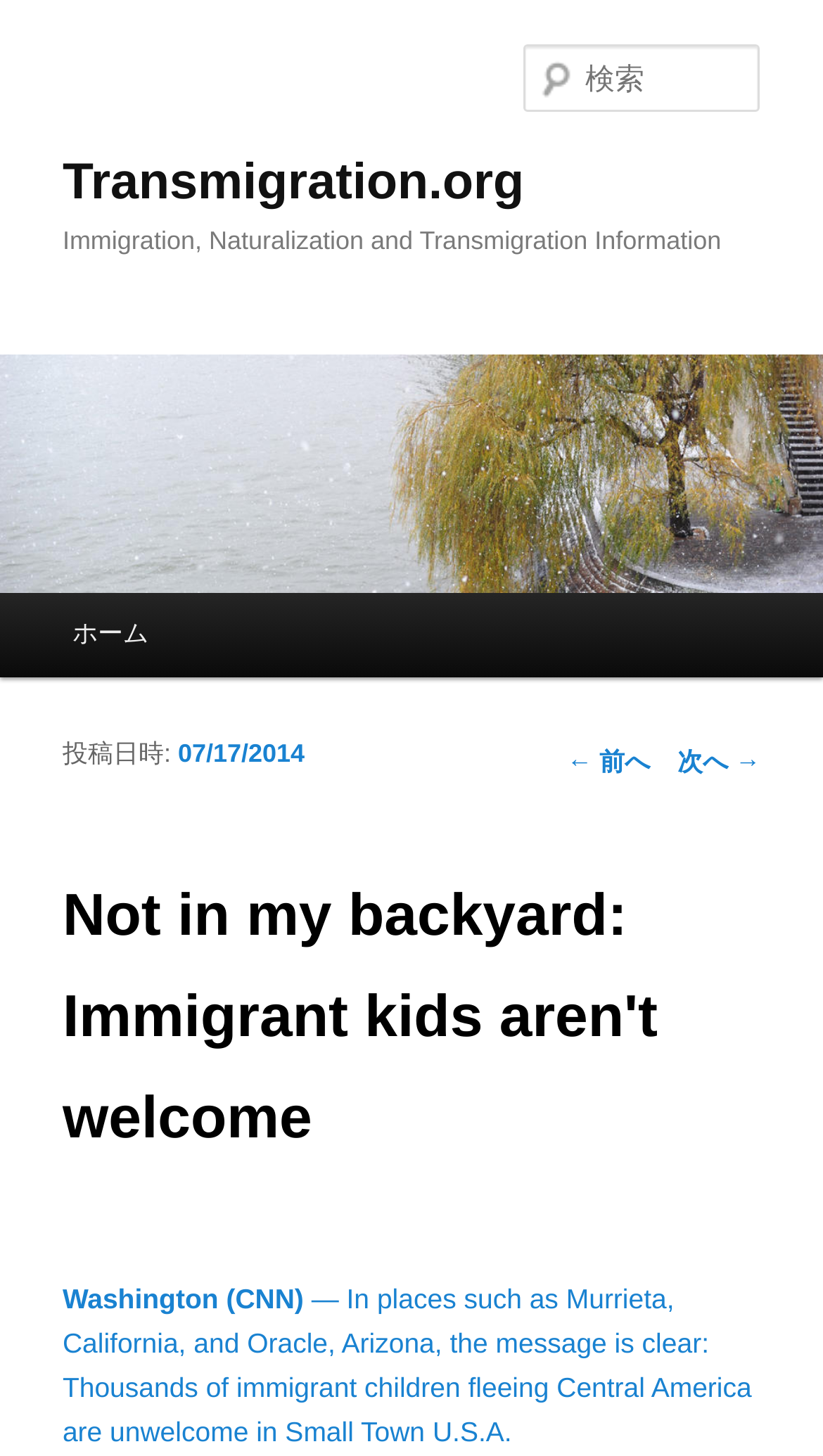Provide a comprehensive caption for the webpage.

The webpage appears to be an article from Transmigration.org, with a heading that reads "Not in my backyard: Immigrant kids aren't welcome". At the top of the page, there is a heading that says "Transmigration.org" and a link to the website's homepage. Below this, there is a secondary heading that provides more information about the website's purpose, "Immigration, Naturalization and Transmigration Information".

On the top right corner of the page, there is a search bar with a Japanese label "検索" (meaning "search") and a textbox to input search queries. 

The main content of the page is divided into sections. On the left side, there is a menu with links to the main content, sub-content, and home page. Below this menu, there is a navigation section with links to previous and next posts.

The main article begins with a heading that repeats the title of the webpage, followed by a timestamp indicating the post date, "07/17/2014". The article itself starts with a passage that reads, "Washington (CNN) — In places such as Murrieta, California, and Oracle, Arizona, the message is clear: Thousands of immigrant children fleeing Central America are unwelcome in Small Town U.S.A."